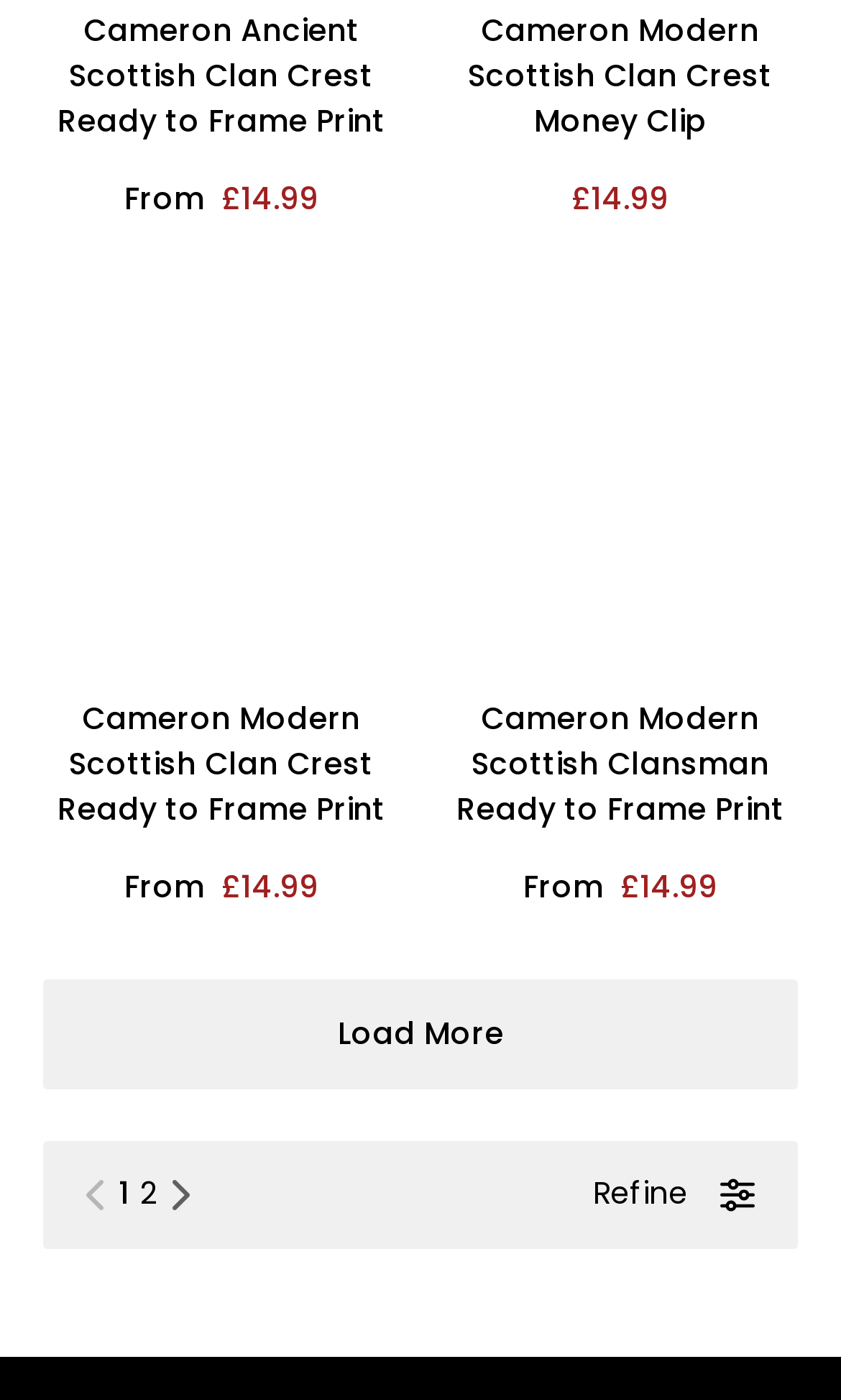Provide the bounding box coordinates of the HTML element this sentence describes: "Load More". The bounding box coordinates consist of four float numbers between 0 and 1, i.e., [left, top, right, bottom].

[0.051, 0.699, 0.949, 0.778]